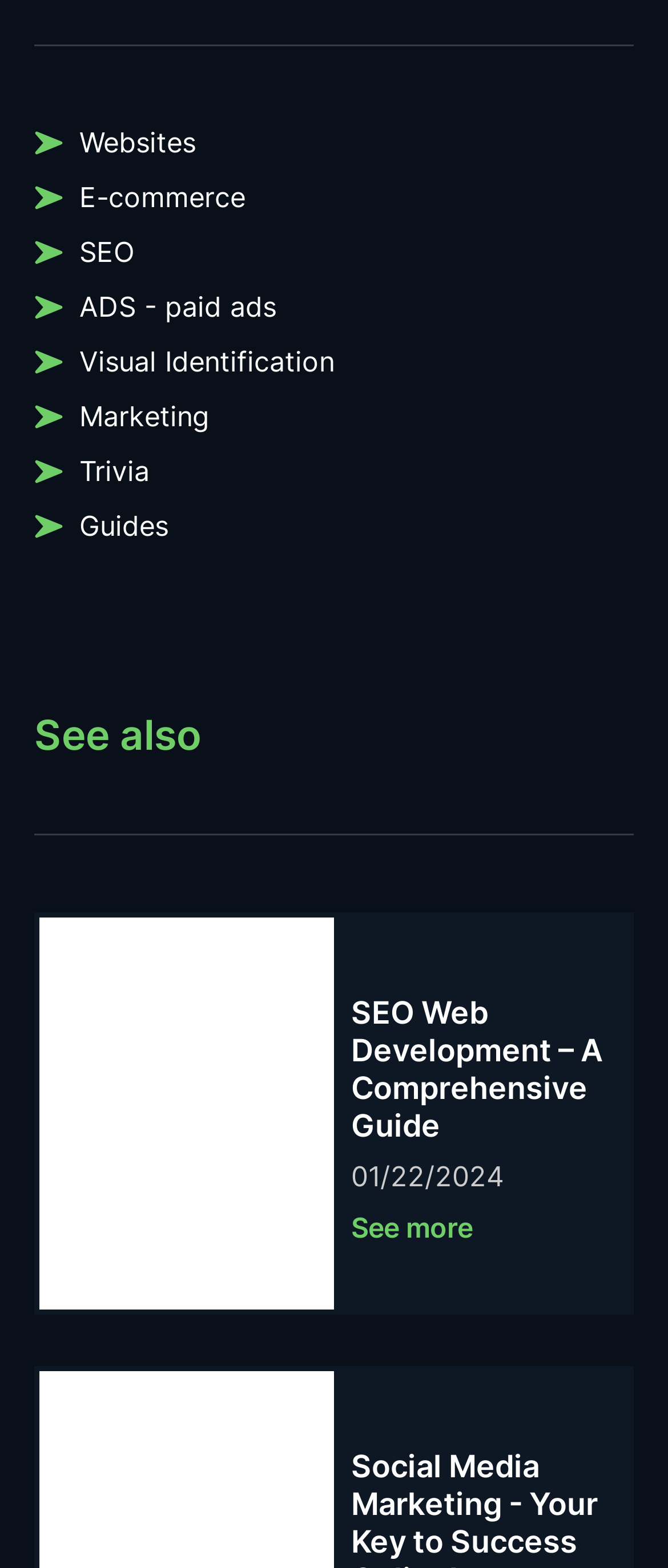What is the title of the linked article?
Please give a detailed answer to the question using the information shown in the image.

By looking at the link with the text 'SEO Web Development – A Comprehensive Guide', I can determine that this is the title of the linked article. The link is located below the 'See also' heading, and it appears to be a related resource or article.